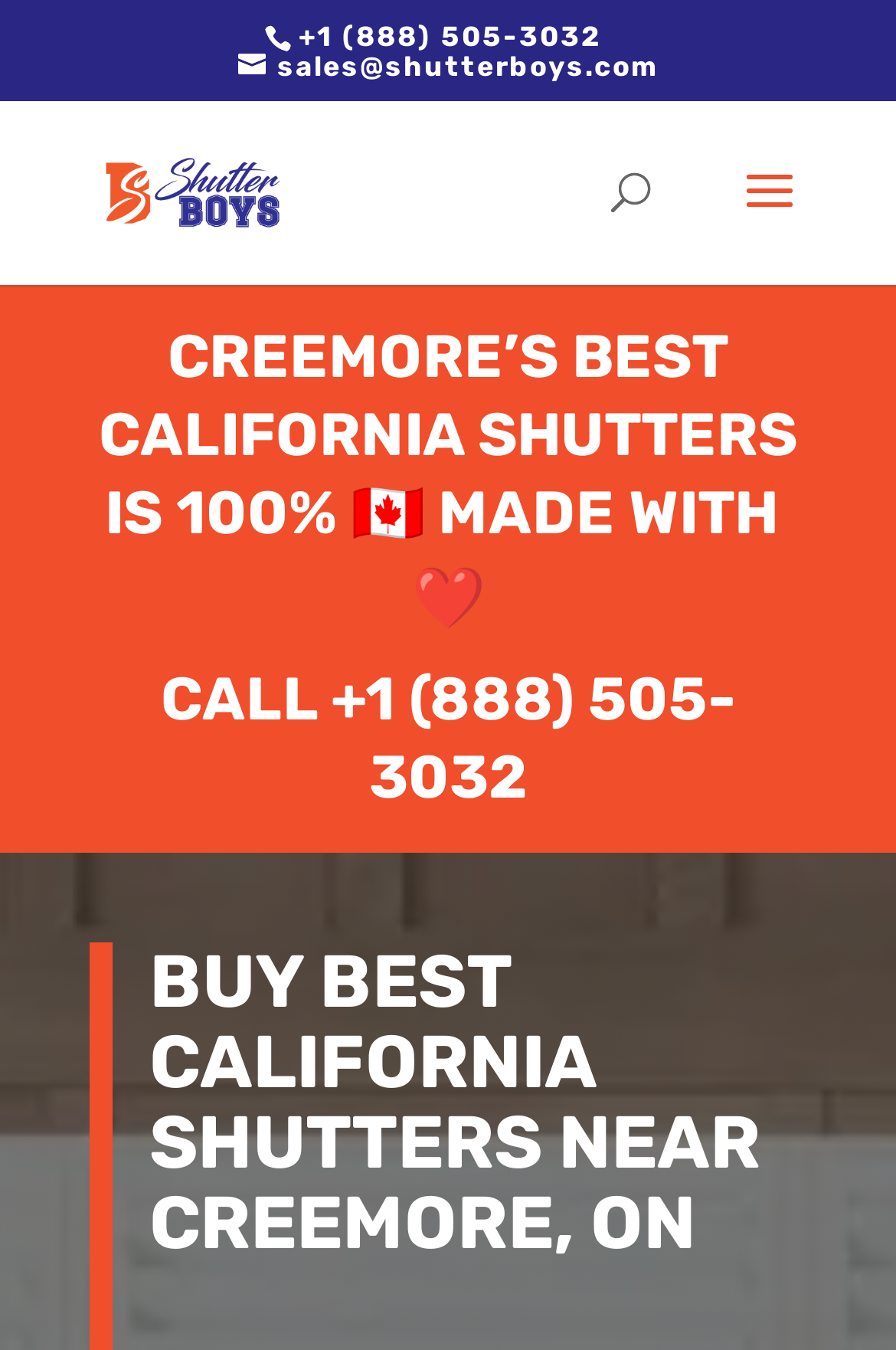Create a full and detailed caption for the entire webpage.

The webpage is about buying premium wood and vinyl California shutters in Creemore, Ontario. At the top, there is a logo with the text "Shutter Boys | Toronto's Best California Wood & Vinyl Shutters" and an accompanying image. Below the logo, there are two contact links: a phone number "+1 (888) 505-3032" and an email address "sales@shutterboys.com". 

In the middle of the page, there is a search bar with a label "Search for:" where users can input their queries. 

The main content of the page is divided into three sections. The first section has a heading "CREEMORE’S BEST CALIFORNIA SHUTTERS IS 100% 🇨🇦 MADE WITH ❤️", which suggests that the shutters are made in Canada with love. 

The second section has a heading "CALL +1 (888) 505-3032", which is a call-to-action to contact the company for a quote. 

The third section has a heading "BUY BEST CALIFORNIA SHUTTERS NEAR CREEMORE, ON", which is a clear call-to-action to purchase the shutters. At the very bottom of the page, there is a small, almost invisible text element with a single whitespace character.